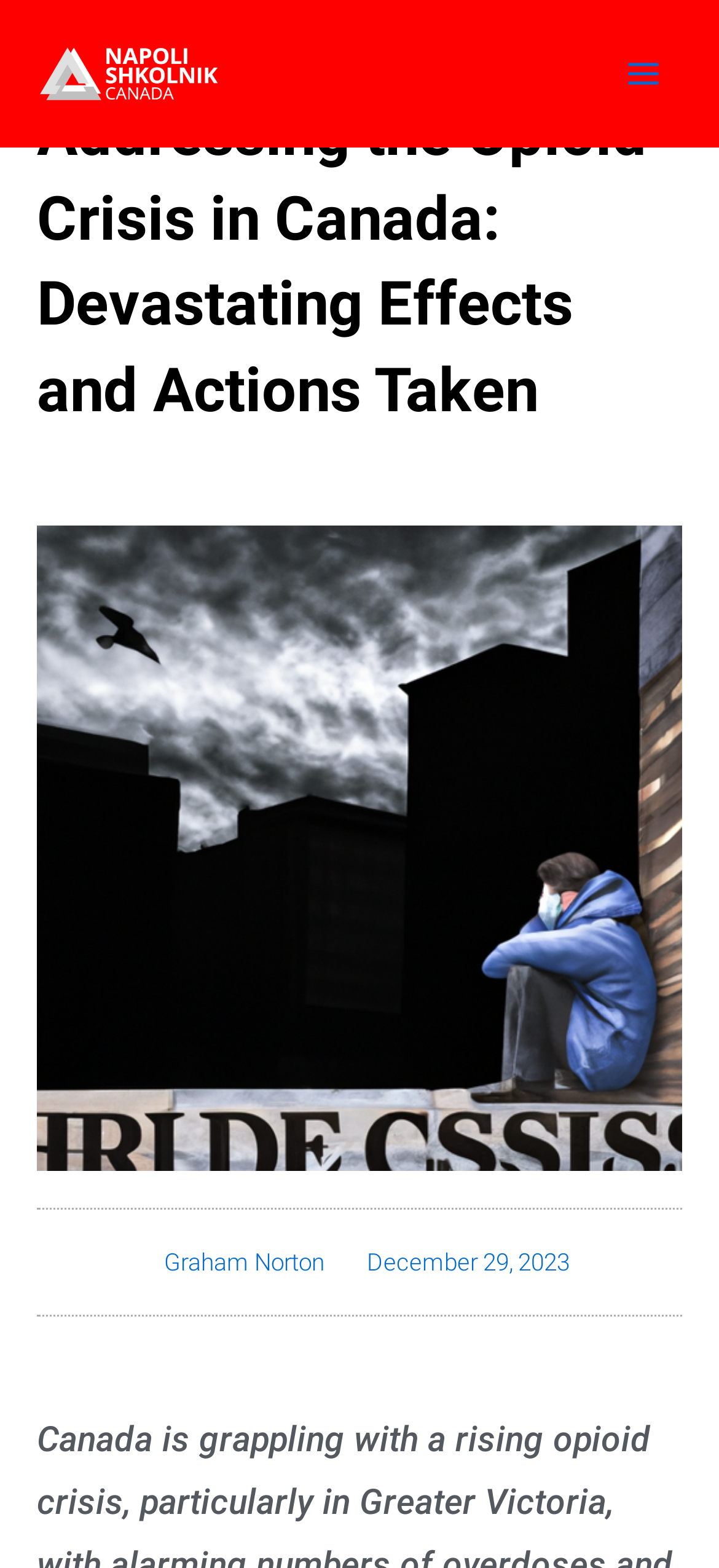Using the information in the image, give a detailed answer to the following question: Is the main menu expanded?

I found the main menu button with the text 'Main Menu' and it has a property 'expanded' set to 'False', indicating that the main menu is not expanded.